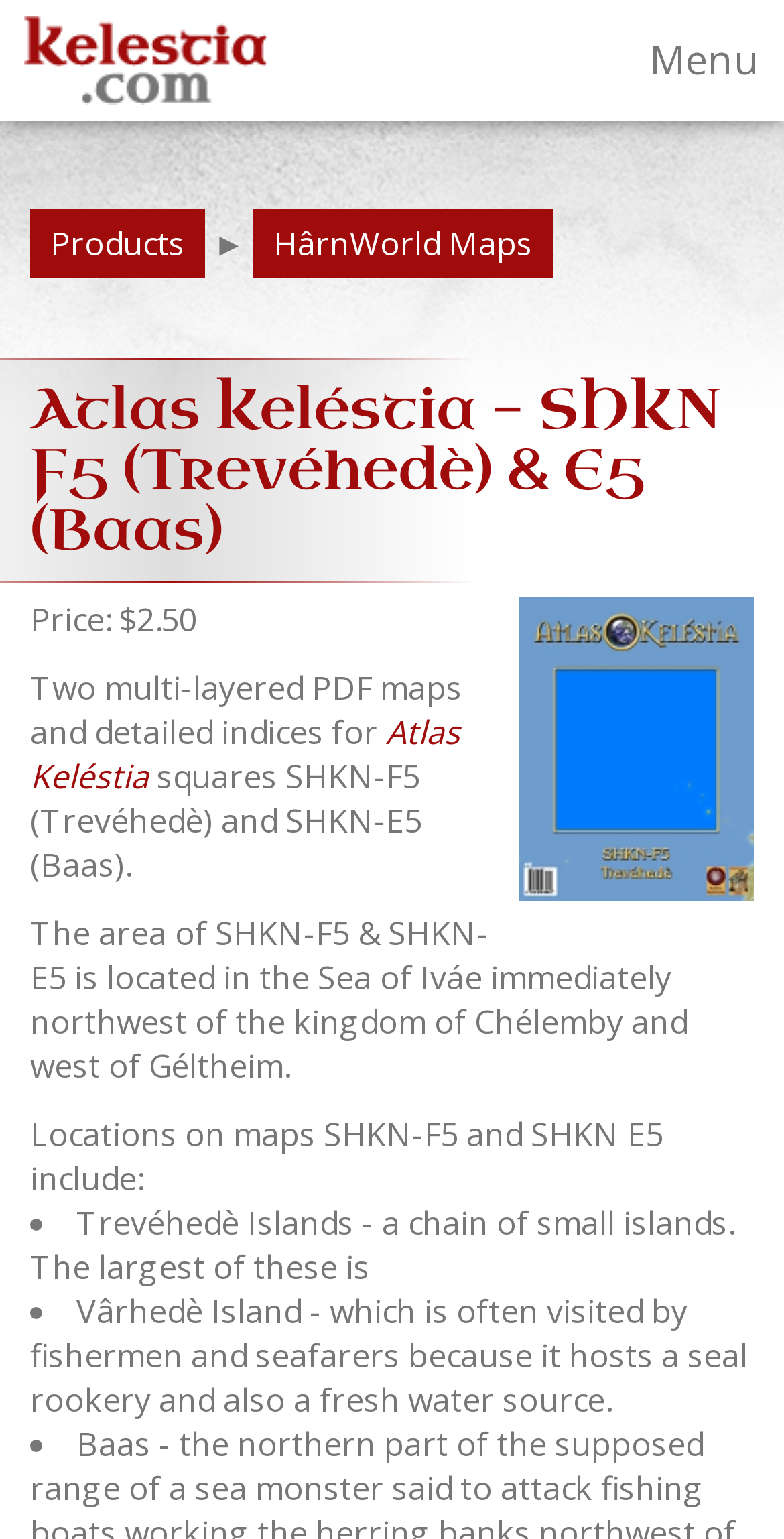What type of maps are provided by Atlas Keléstia?
Please provide an in-depth and detailed response to the question.

I found the information by reading the text 'Two multi-layered PDF maps and detailed indices for...' on the webpage.